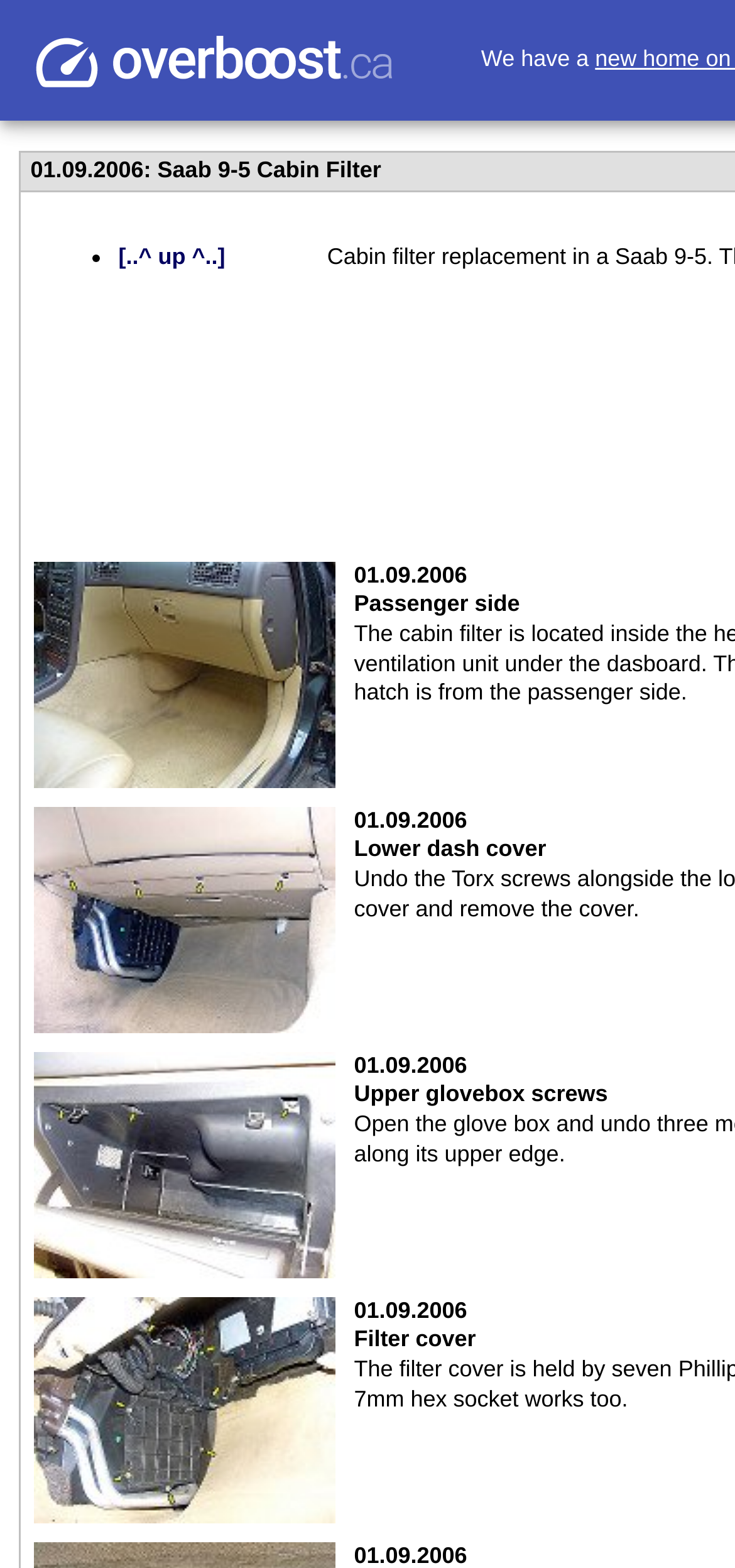Is the page describing a product?
Please use the visual content to give a single word or phrase answer.

Yes